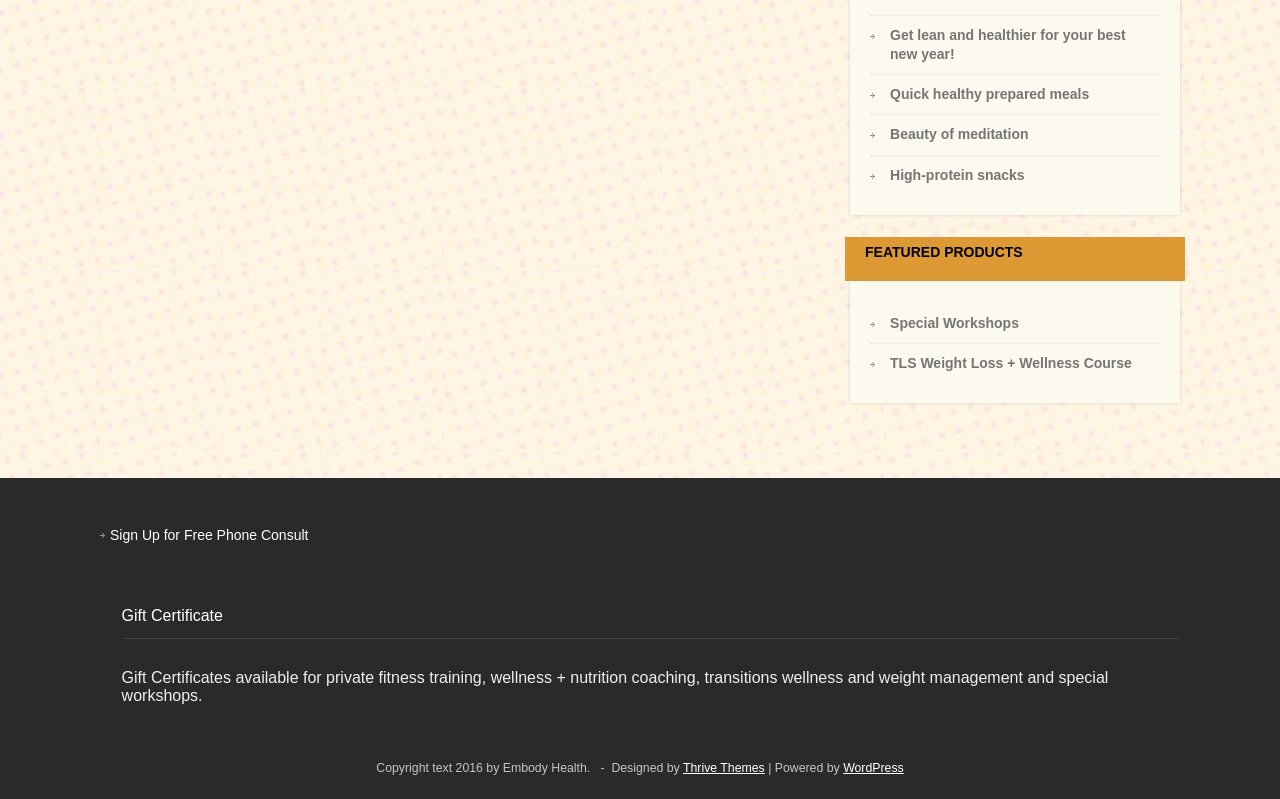Locate the bounding box of the UI element defined by this description: "Quick healthy prepared meals". The coordinates should be given as four float numbers between 0 and 1, formatted as [left, top, right, bottom].

[0.695, 0.108, 0.851, 0.128]